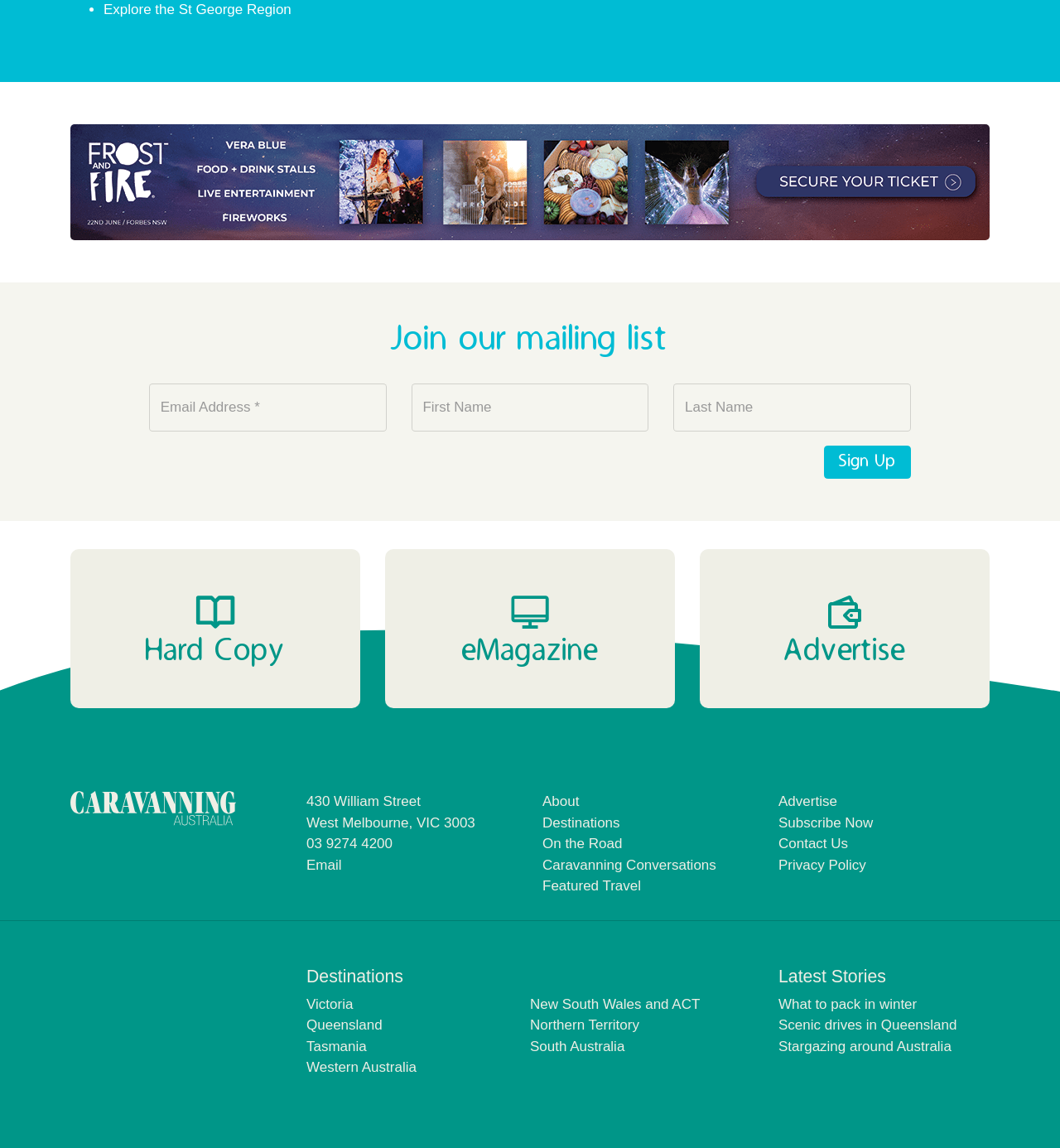Locate the bounding box coordinates of the item that should be clicked to fulfill the instruction: "View the eMagazine".

[0.363, 0.478, 0.637, 0.617]